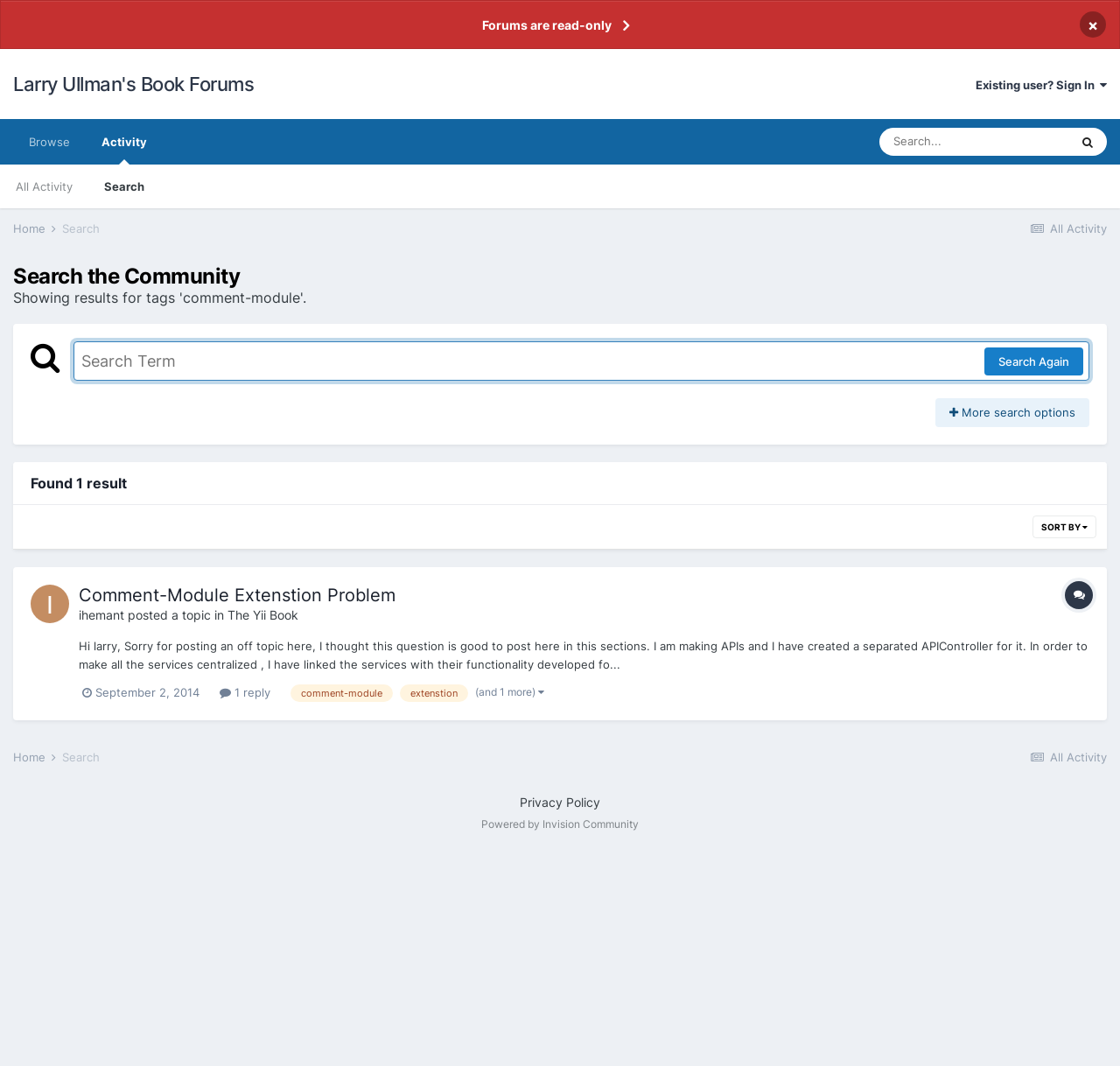From the webpage screenshot, predict the bounding box of the UI element that matches this description: "parent_node: Search Again".

[0.027, 0.321, 0.053, 0.35]